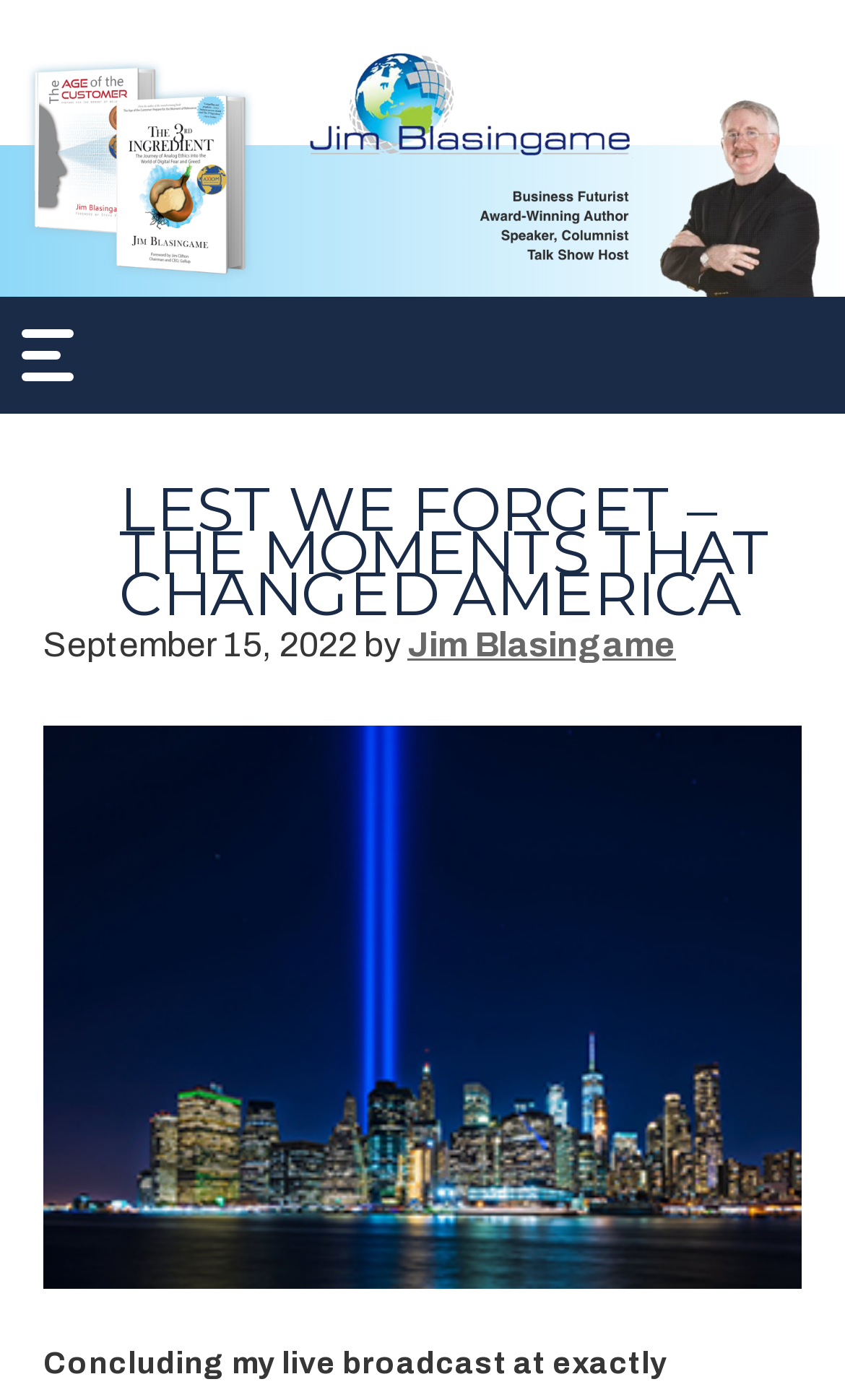Give a complete and precise description of the webpage's appearance.

This webpage is about Jim Blasingame, a business futurist, award-winning author, speaker, and columnist. At the top left corner, there is a link to skip to the content. Next to it, there is a link with Jim Blasingame's name, followed by a brief description of his profession. 

Below these elements, there is a header image that spans almost the entire width of the page. To the right of the image, there is a button with no text. 

The main navigation menu is located at the top center of the page, consisting of seven links: Home, Books, The Third Ingredient, Age of the Customer, Speaking, About Jim, and Press Room. 

Below the navigation menu, there is a section dedicated to Jim's blog. The blog title, "LEST WE FORGET – THE MOMENTS THAT CHANGED AMERICA", is displayed prominently, with a link to the article. The article's publication date, September 15, 2022, is shown below the title, along with the author's name, Jim Blasingame.